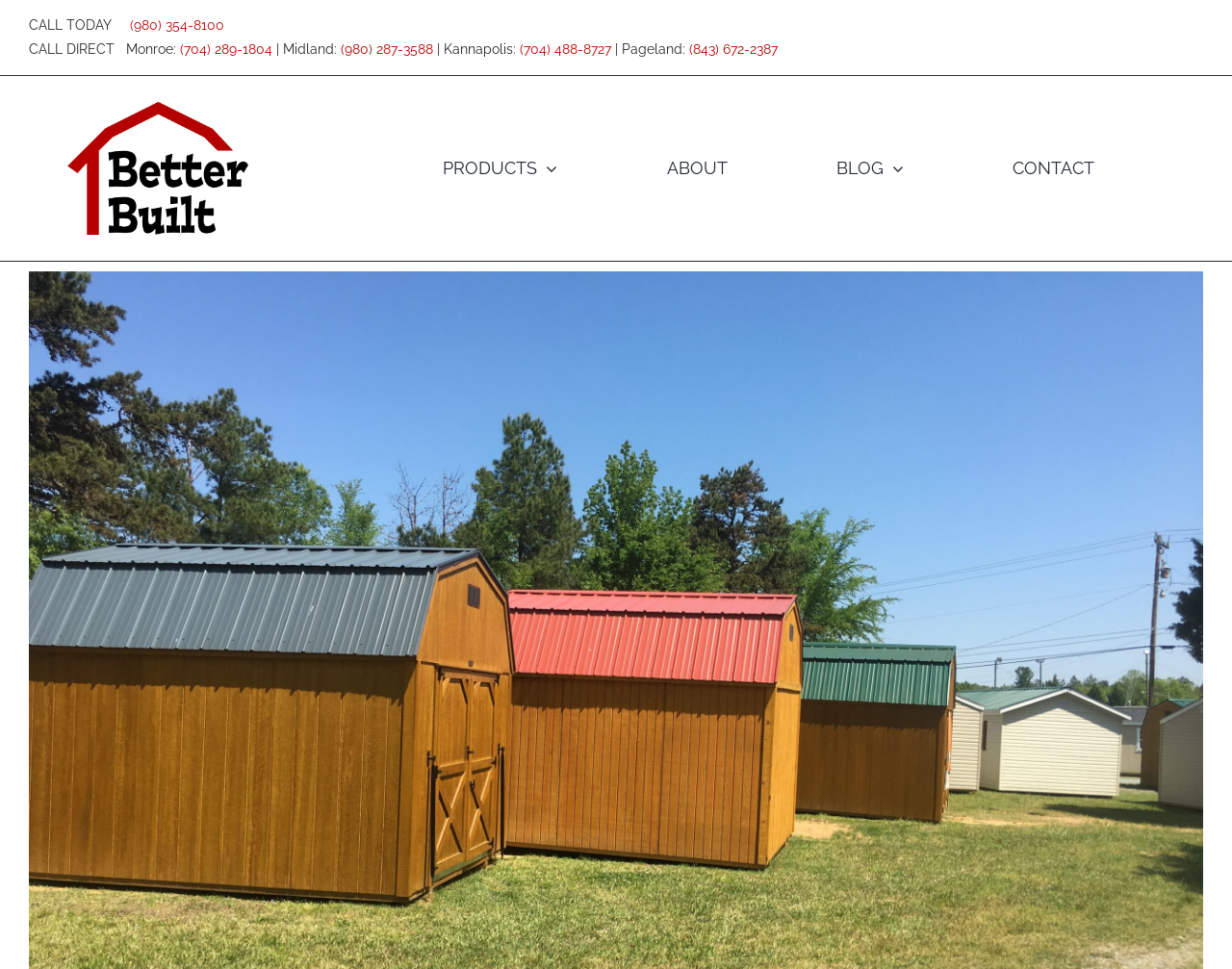Please provide a comprehensive answer to the question based on the screenshot: What is the name of the company?

I found the company name 'Better Built' on the webpage, which is displayed as an image next to the logo.